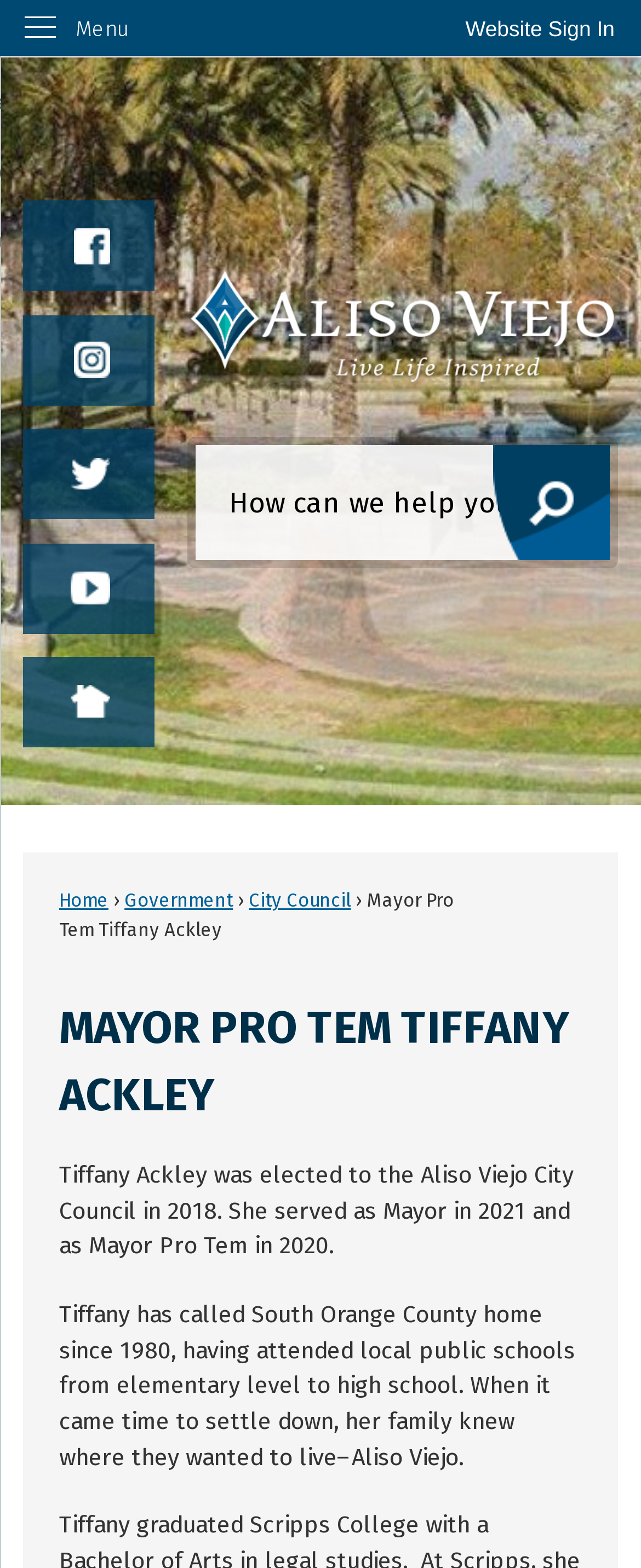Given the element description parent_node: Search, identify the bounding box coordinates for the UI element on the webpage screenshot. The format should be (top-left x, top-left y, bottom-right x, bottom-right y), with values between 0 and 1.

[0.768, 0.284, 0.95, 0.357]